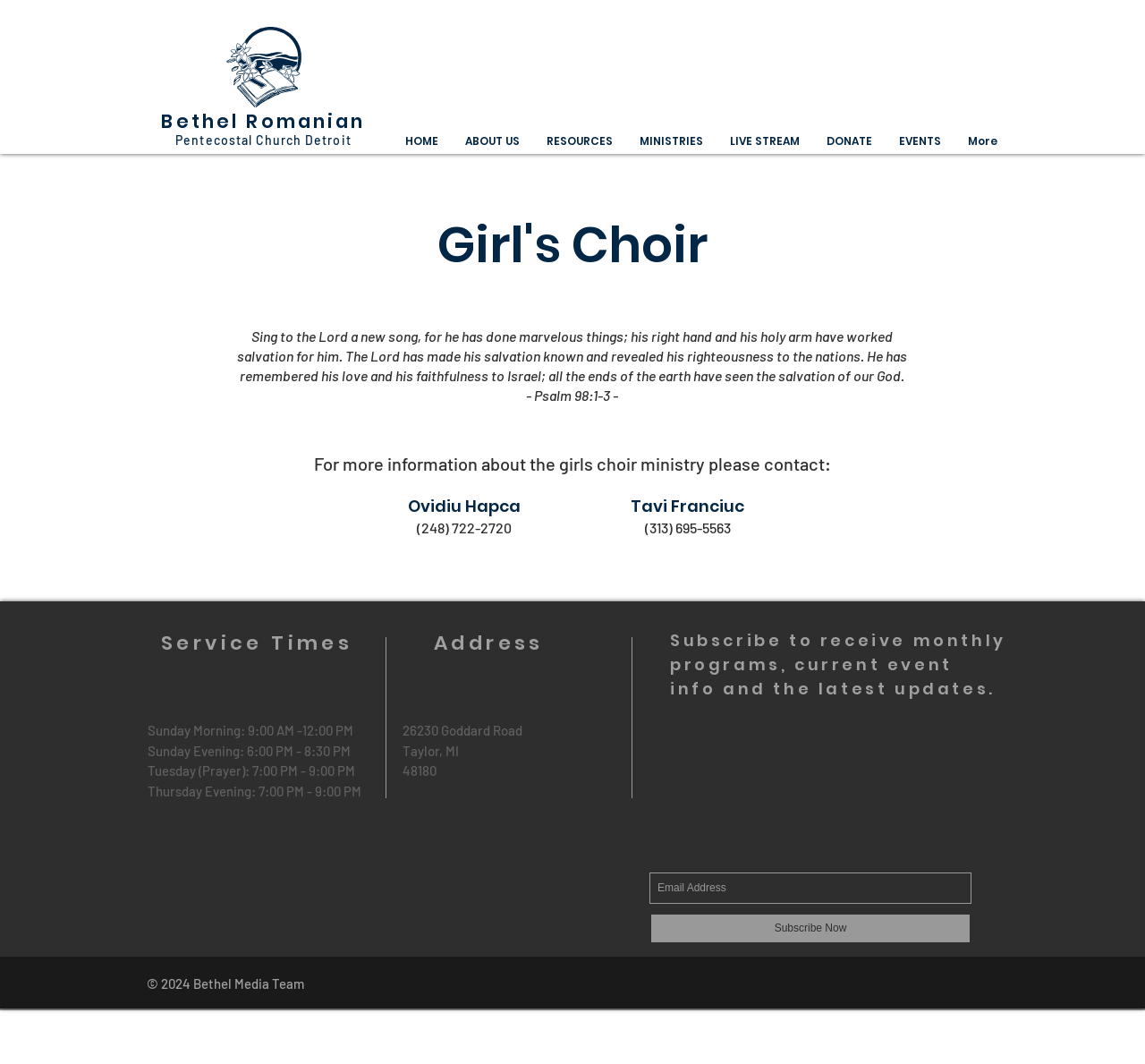Find the bounding box coordinates for the area that should be clicked to accomplish the instruction: "Click on the LIVE STREAM link".

[0.625, 0.12, 0.71, 0.146]